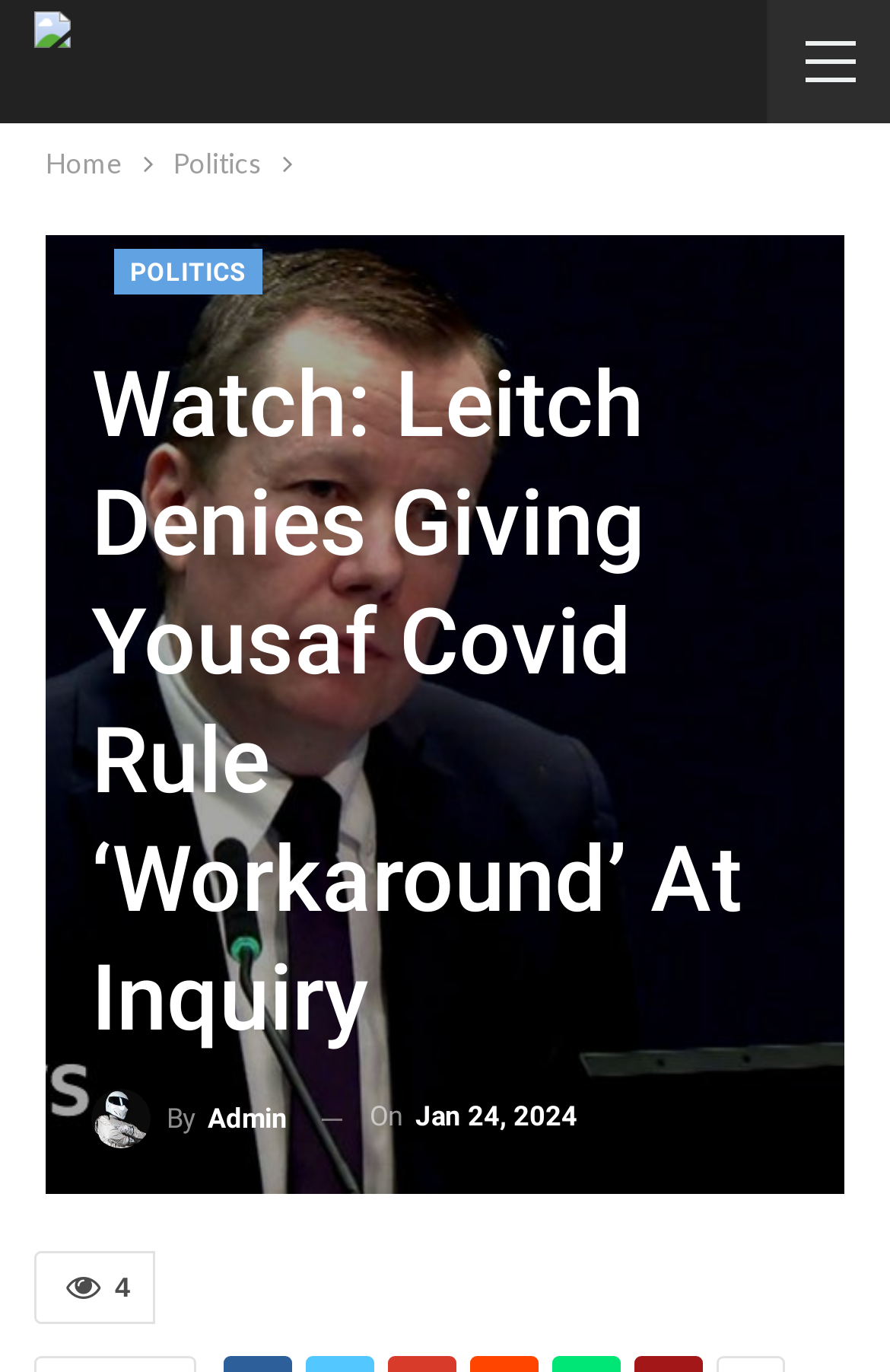Please determine the bounding box coordinates for the UI element described here. Use the format (top-left x, top-left y, bottom-right x, bottom-right y) with values bounded between 0 and 1: Blogger, Interrupted

None